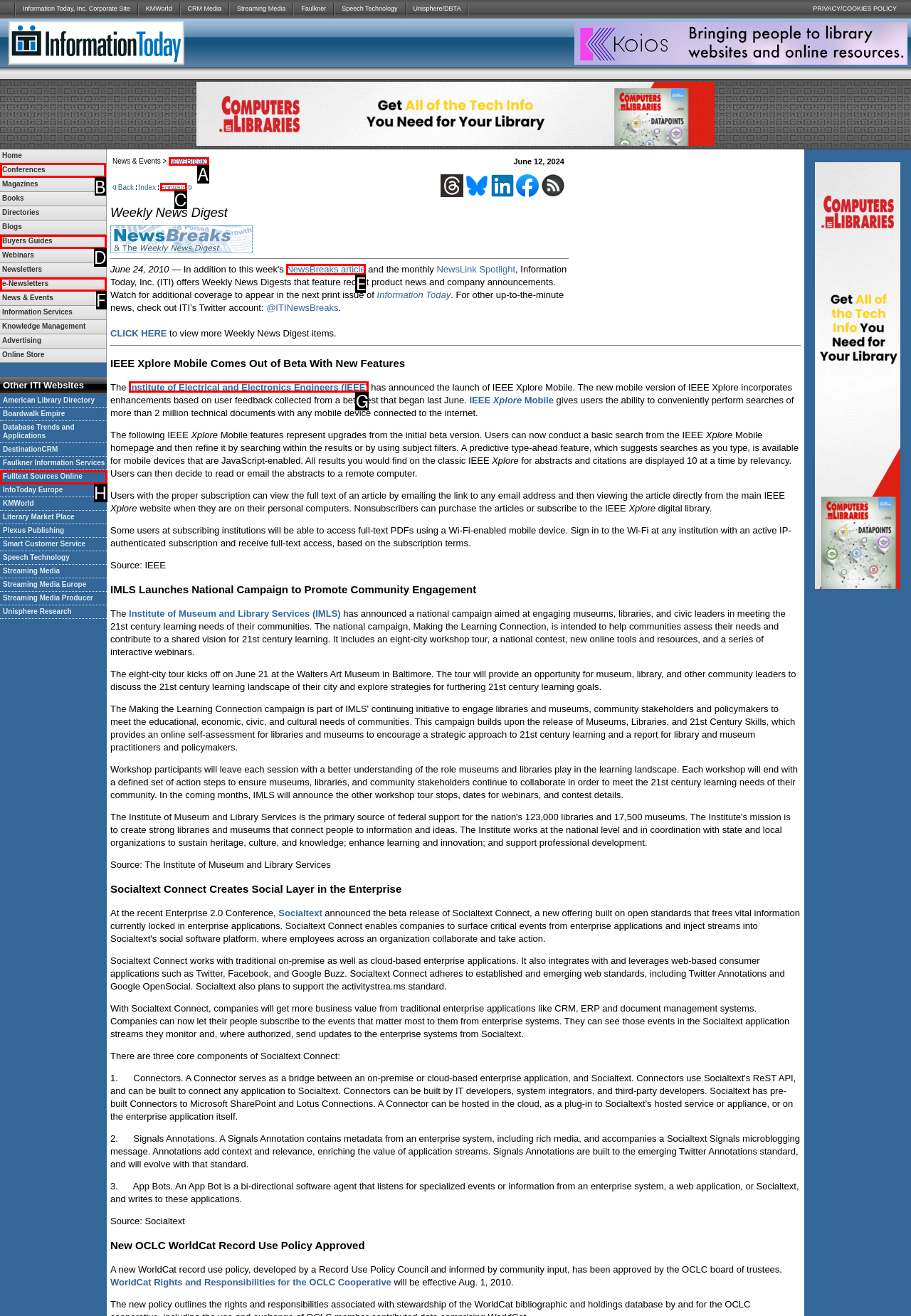Tell me which letter corresponds to the UI element that should be clicked to fulfill this instruction: Click Conferences
Answer using the letter of the chosen option directly.

B